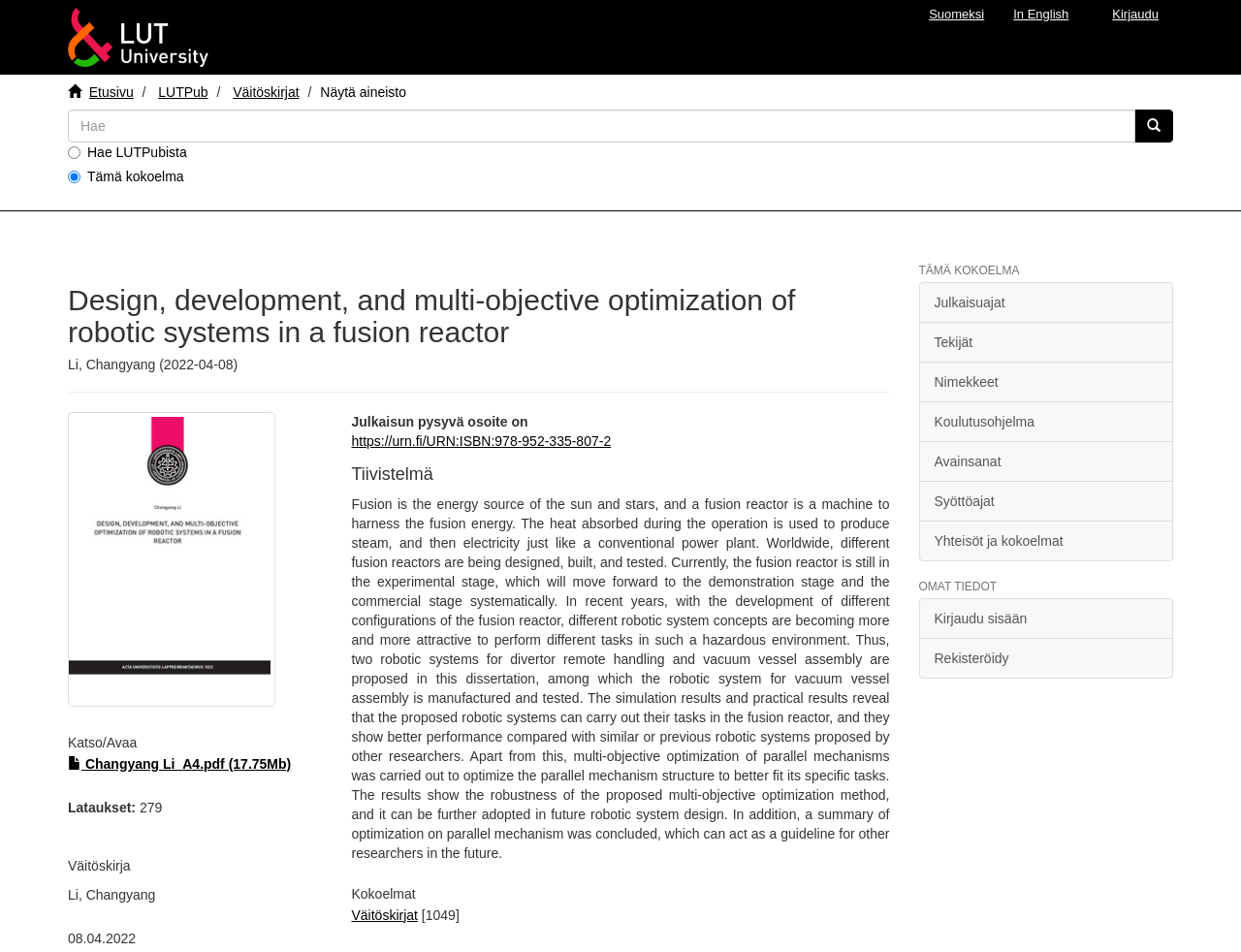Identify the bounding box coordinates of the area you need to click to perform the following instruction: "Login".

[0.885, 0.0, 0.945, 0.041]